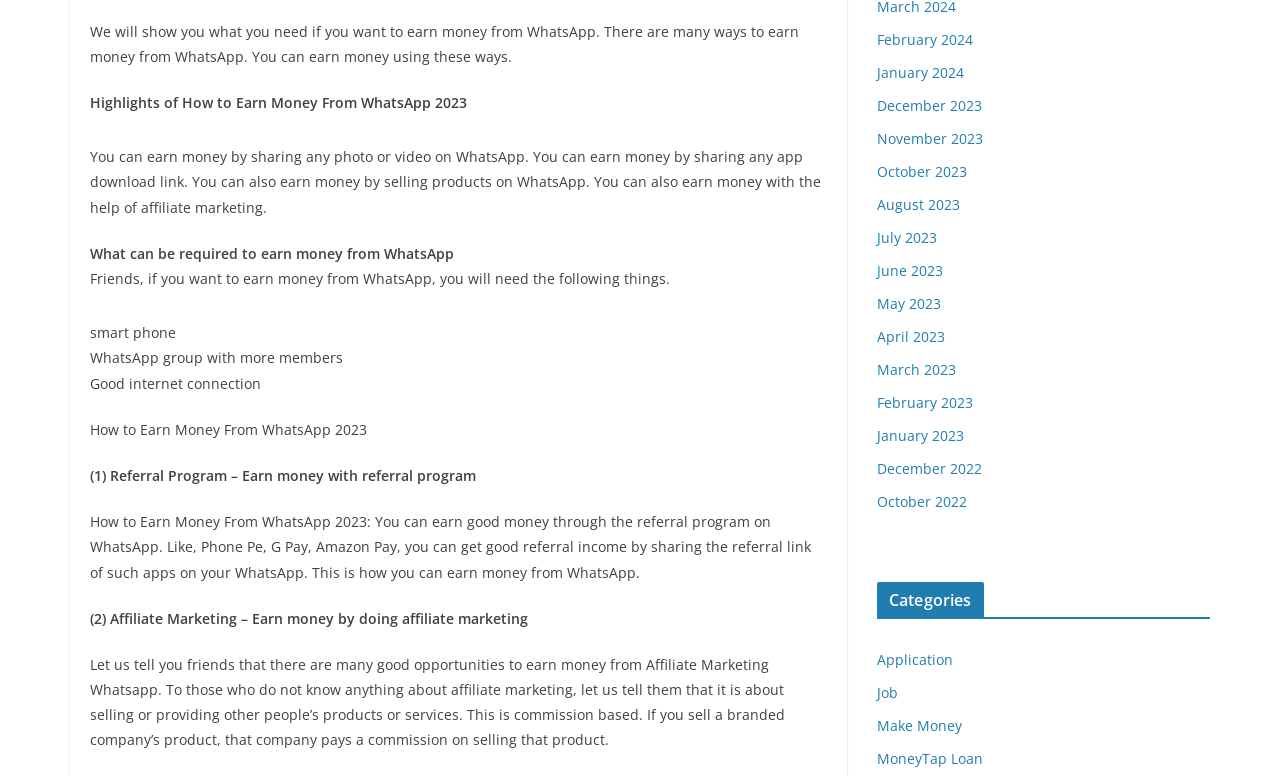What type of products can be sold through affiliate marketing on WhatsApp?
Please provide a comprehensive answer based on the details in the screenshot.

The webpage explains that affiliate marketing on WhatsApp involves selling or providing other people's products or services, and earning a commission on selling those products, specifically mentioning branded company products.